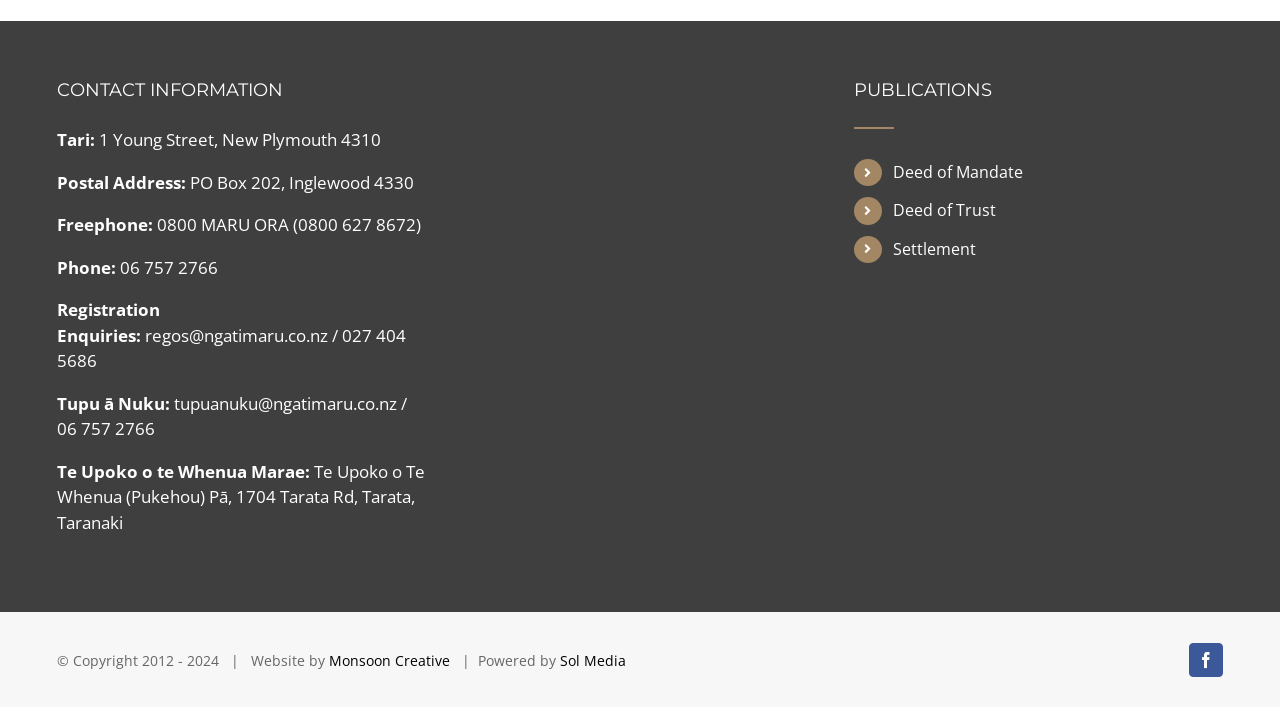Please find the bounding box for the following UI element description. Provide the coordinates in (top-left x, top-left y, bottom-right x, bottom-right y) format, with values between 0 and 1: Settlement

[0.697, 0.333, 0.956, 0.372]